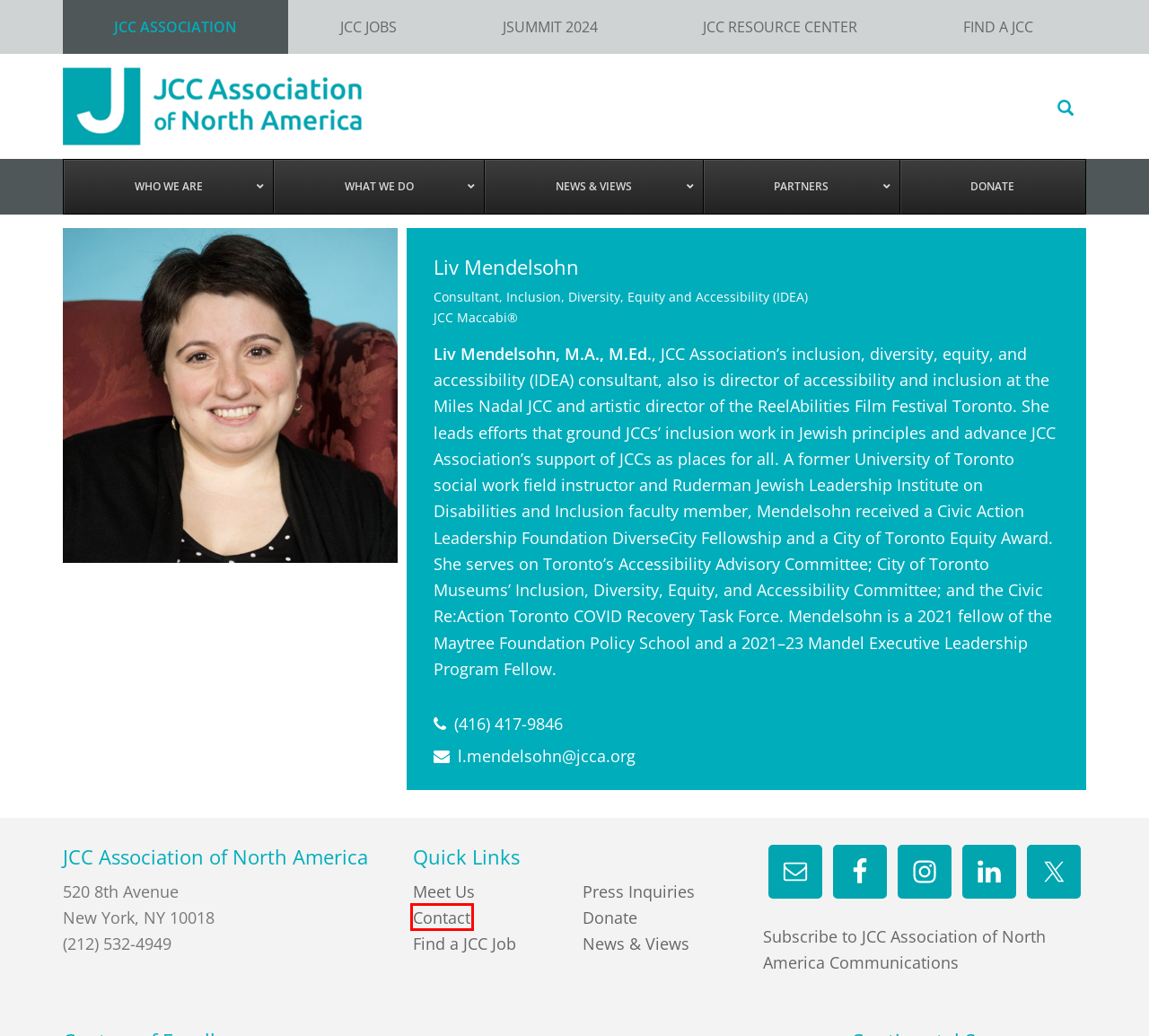Analyze the screenshot of a webpage featuring a red rectangle around an element. Pick the description that best fits the new webpage after interacting with the element inside the red bounding box. Here are the candidates:
A. Home - JCC Association of North America
B. Contact - JCC Association of North America
C. JCC Resource Center
D. JCC Association Professional Team - JCC Association of North America
E. Press Inquiries - JCC Association of North America
F. Jewish Jobs and Career Opportunities at Jewish Community Centers | JCC Works
G. News & Views - JCC Association of North America
H. JSummit 2024

B